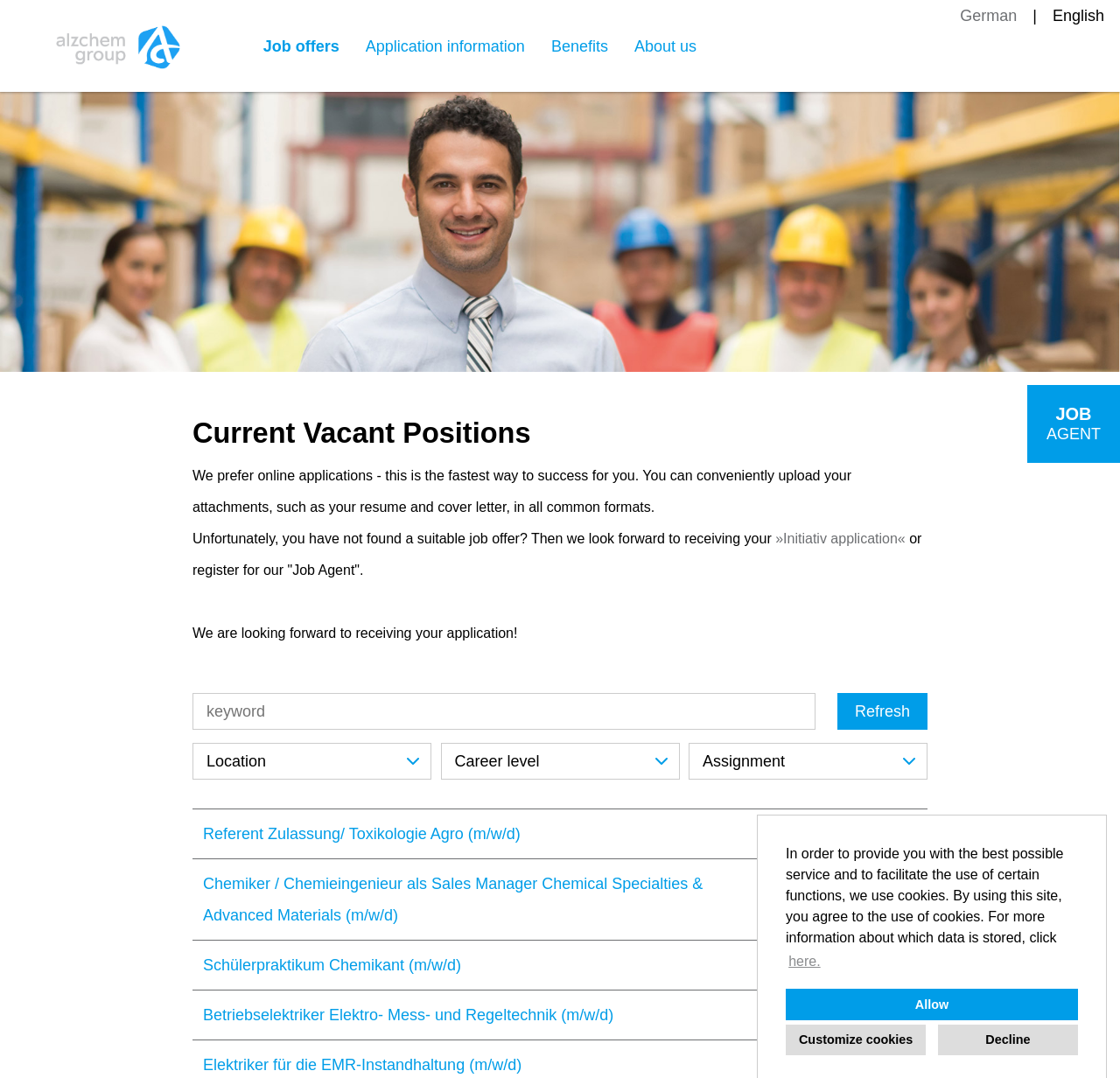Identify the bounding box coordinates for the UI element described as: "About us".

[0.555, 0.022, 0.634, 0.063]